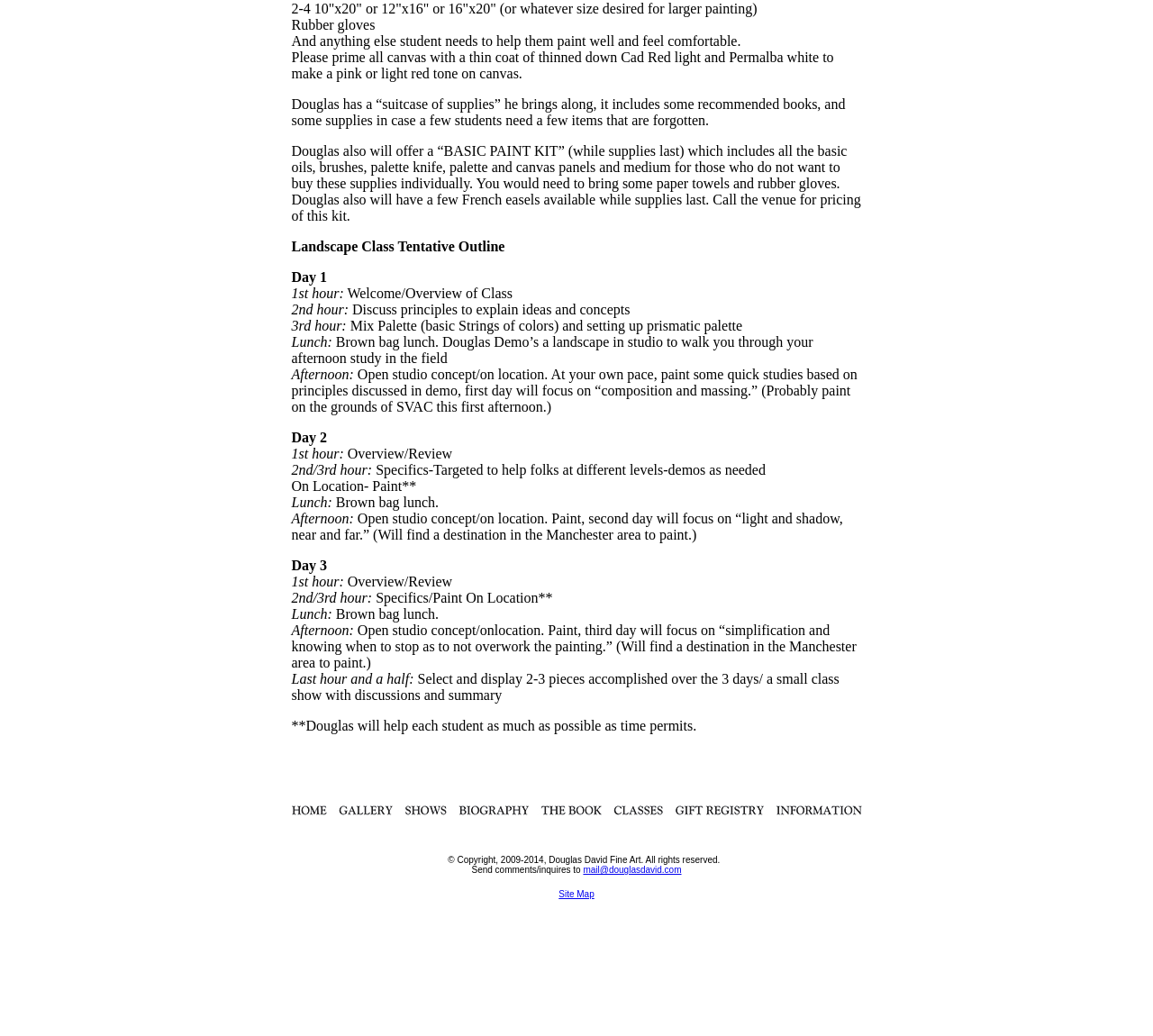Based on the image, provide a detailed response to the question:
How many days is the landscape class?

The question is asking about the duration of the landscape class. According to the webpage, the class outline is divided into Day 1, Day 2, and Day 3, which suggests that the class is 3 days long. Therefore, the answer is '3 days'.